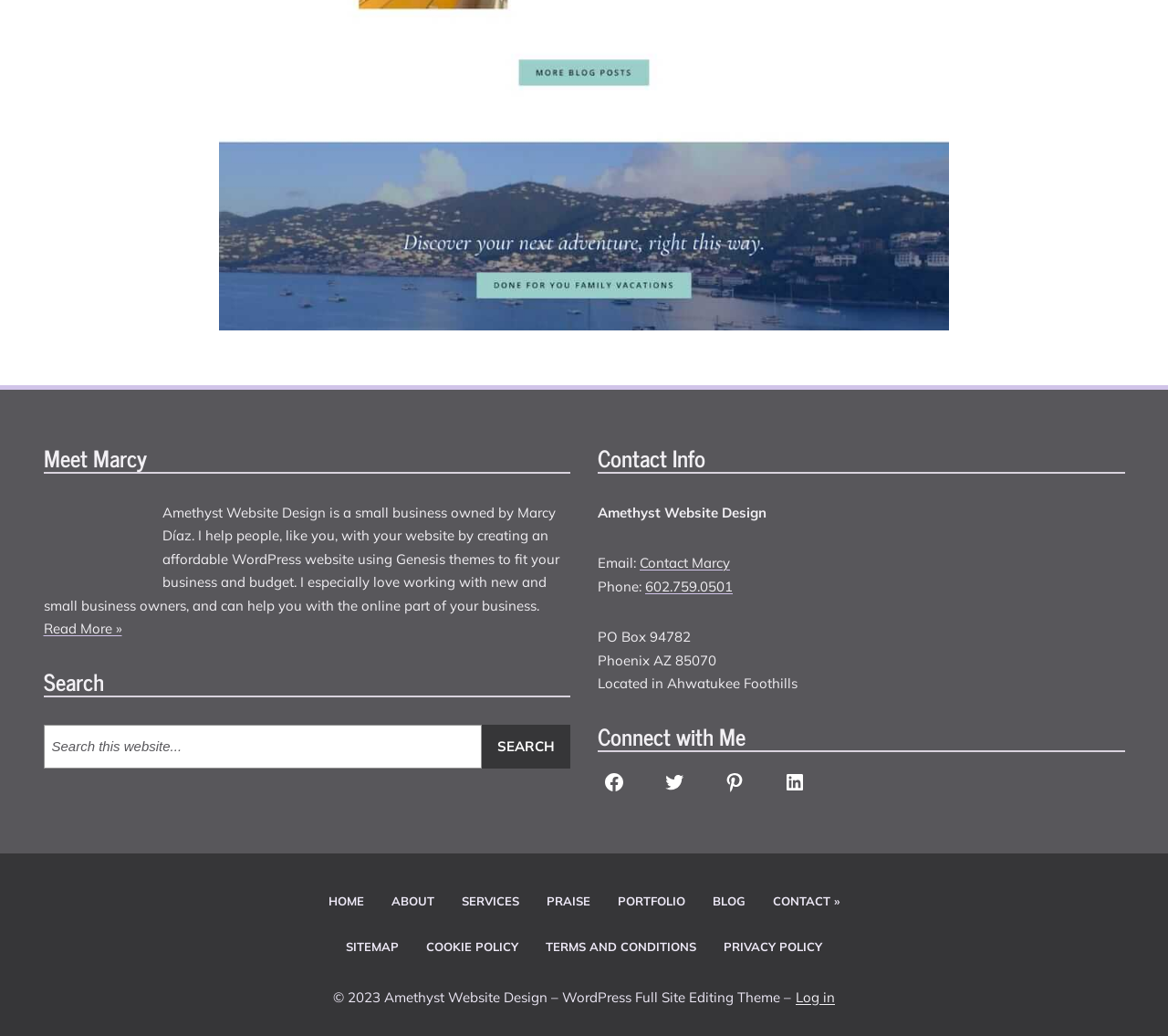Using the elements shown in the image, answer the question comprehensively: What is the copyright year of Amethyst Website Design?

The answer can be found in the StaticText element with the text '© 2023 Amethyst Website Design...' which is located at the bottom of the webpage.